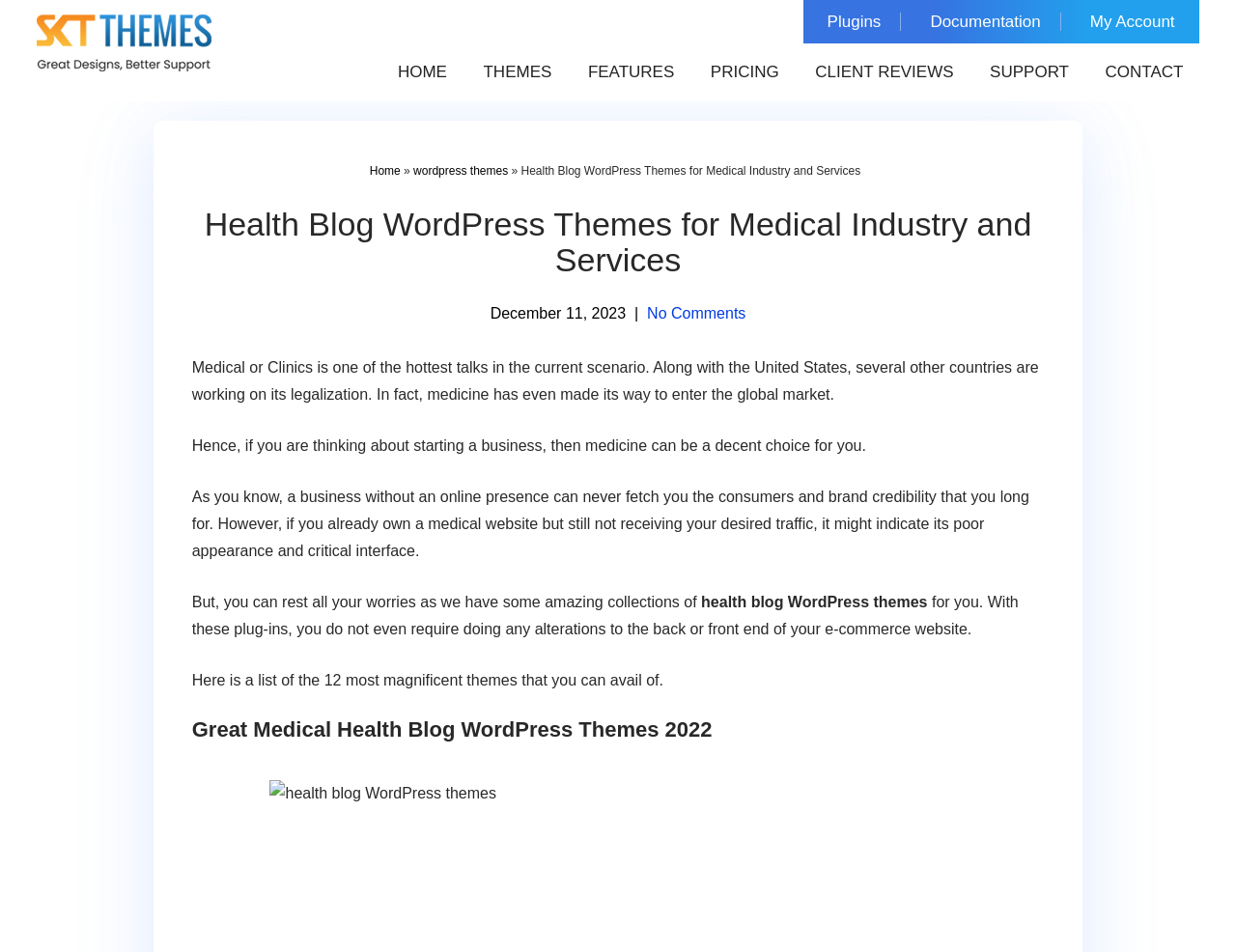Identify the bounding box coordinates of the section that should be clicked to achieve the task described: "browse wordpress themes".

[0.334, 0.172, 0.411, 0.186]